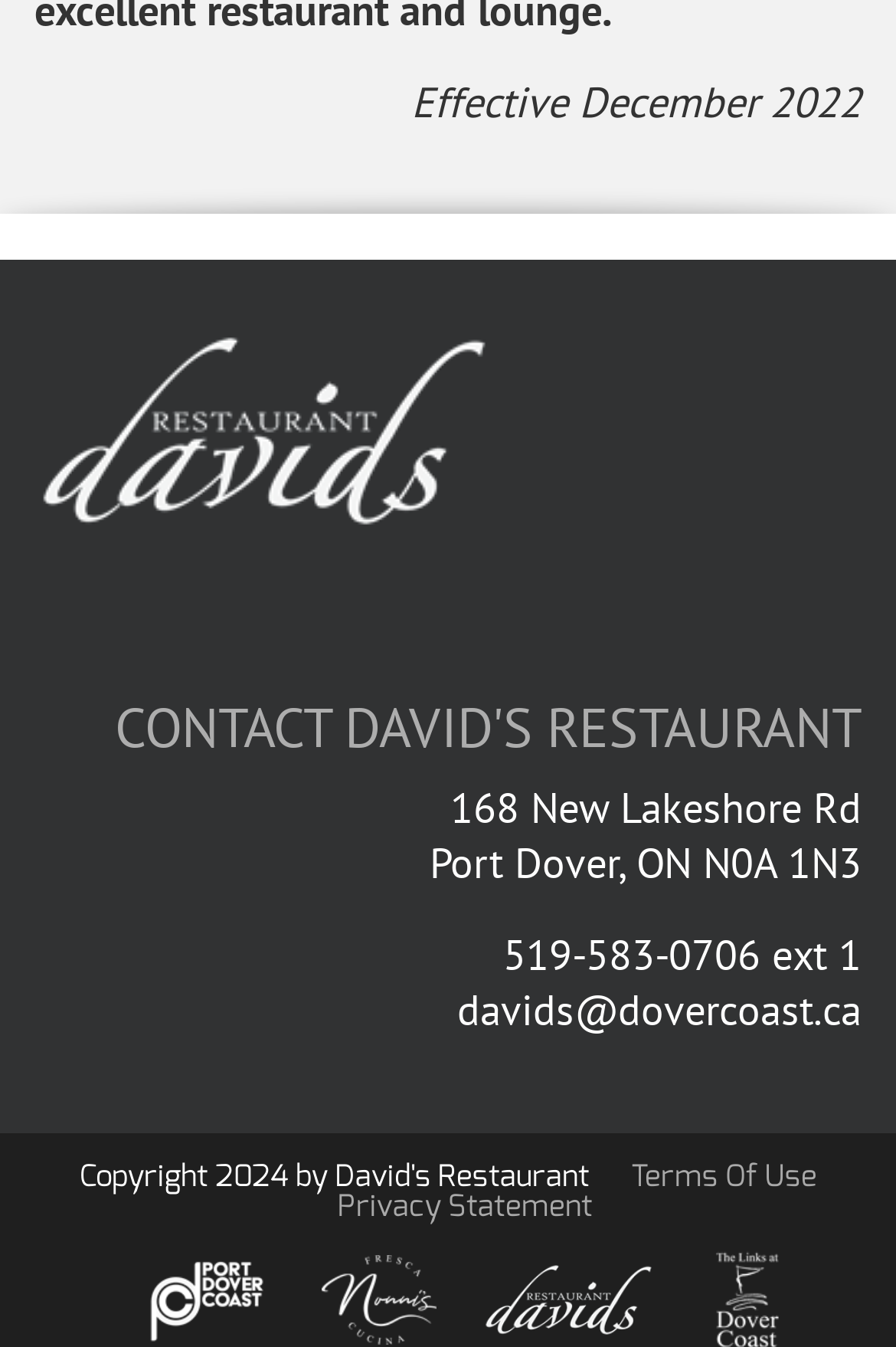What is the phone number of the restaurant?
Look at the screenshot and give a one-word or phrase answer.

519-583-0706 ext 1